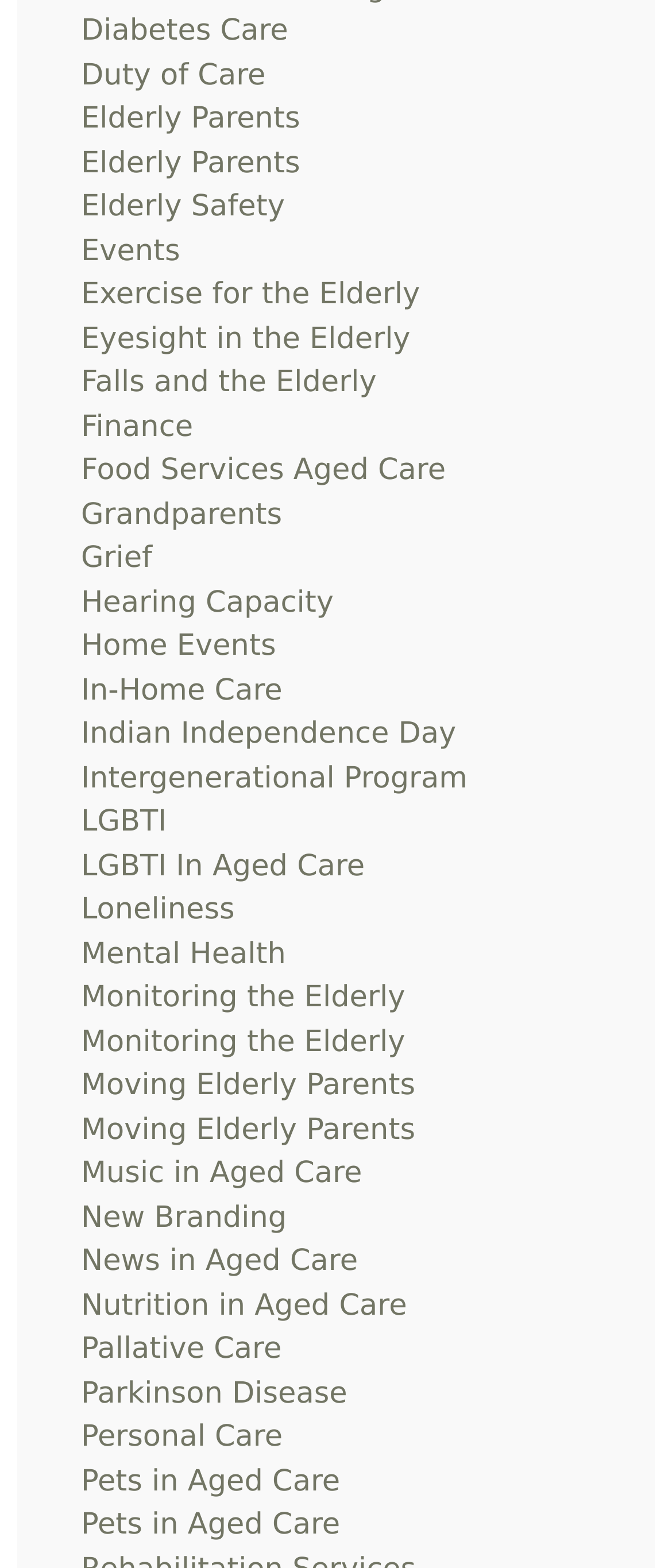Please answer the following question using a single word or phrase: 
What is the first link on the webpage?

Diabetes Care